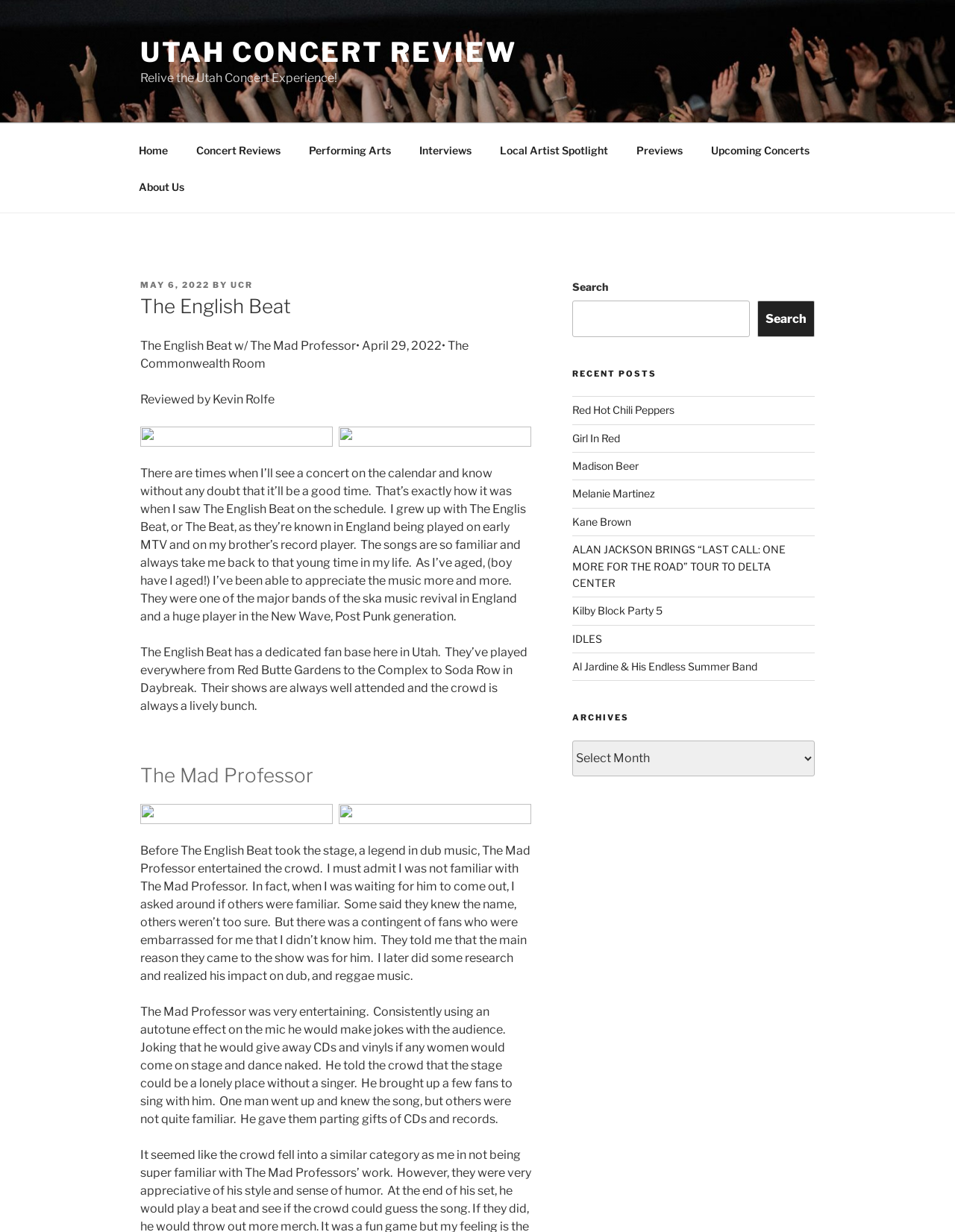What is the name of the author who wrote the concert review?
Use the image to answer the question with a single word or phrase.

Kevin Rolfe